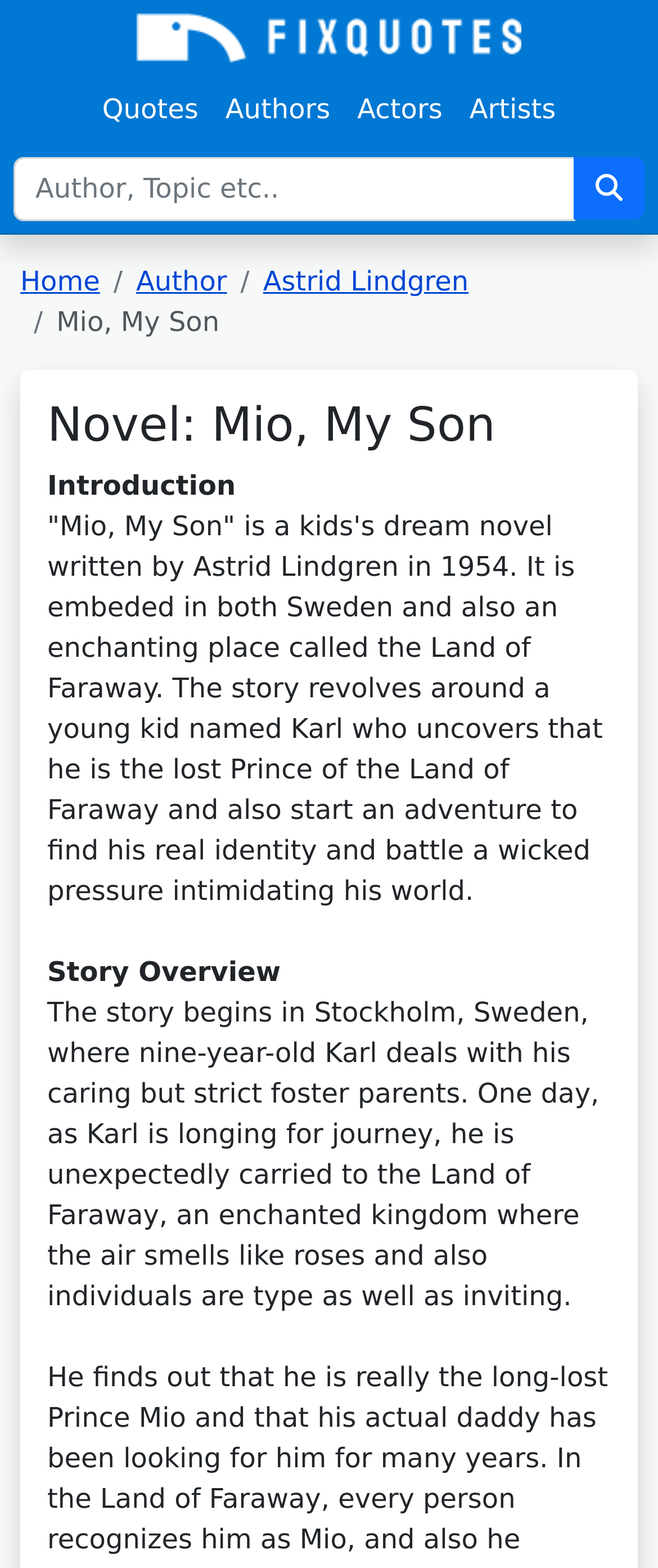Given the element description aria-label="Search" placeholder="Author, Topic etc..", predict the bounding box coordinates for the UI element in the webpage screenshot. The format should be (top-left x, top-left y, bottom-right x, bottom-right y), and the values should be between 0 and 1.

[0.021, 0.1, 0.874, 0.141]